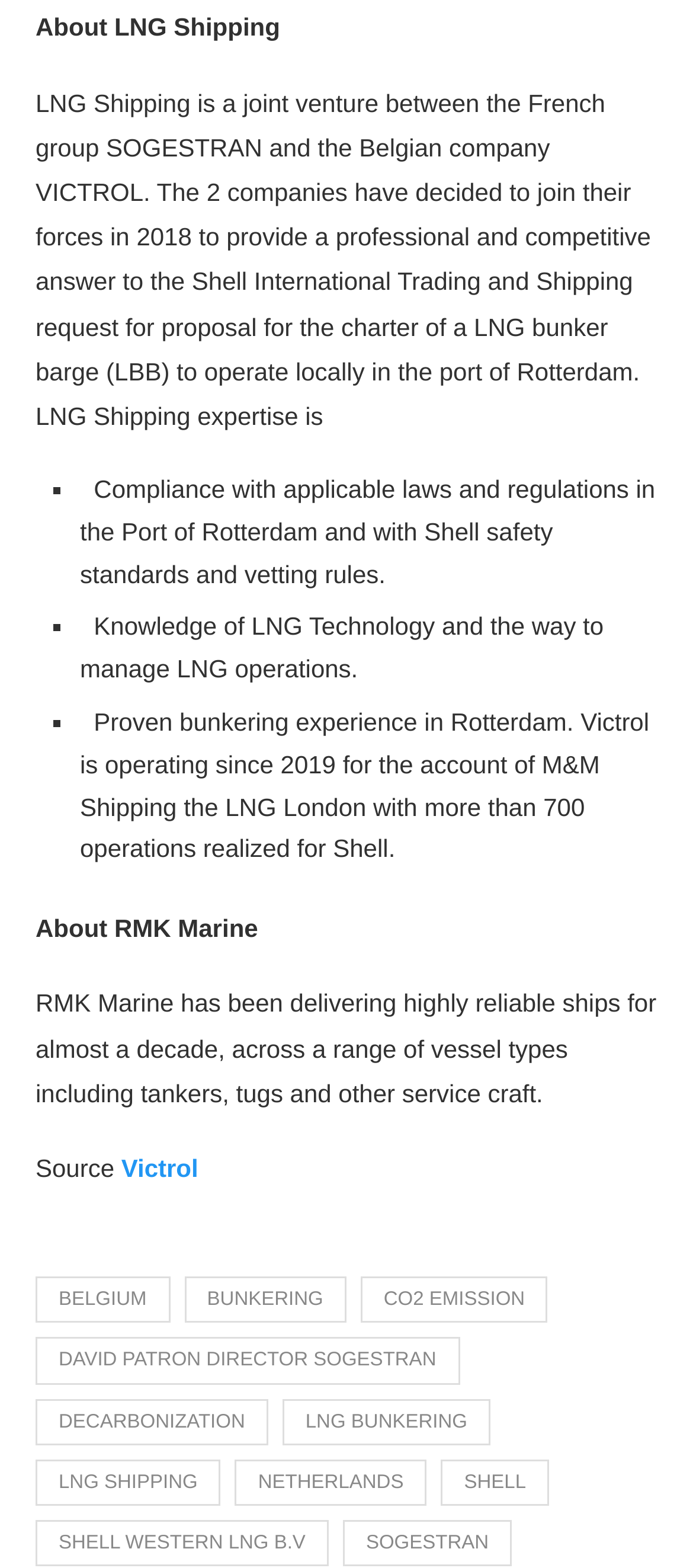Locate the bounding box coordinates of the element that should be clicked to execute the following instruction: "Learn more about BUNKERING".

[0.264, 0.908, 0.492, 0.938]